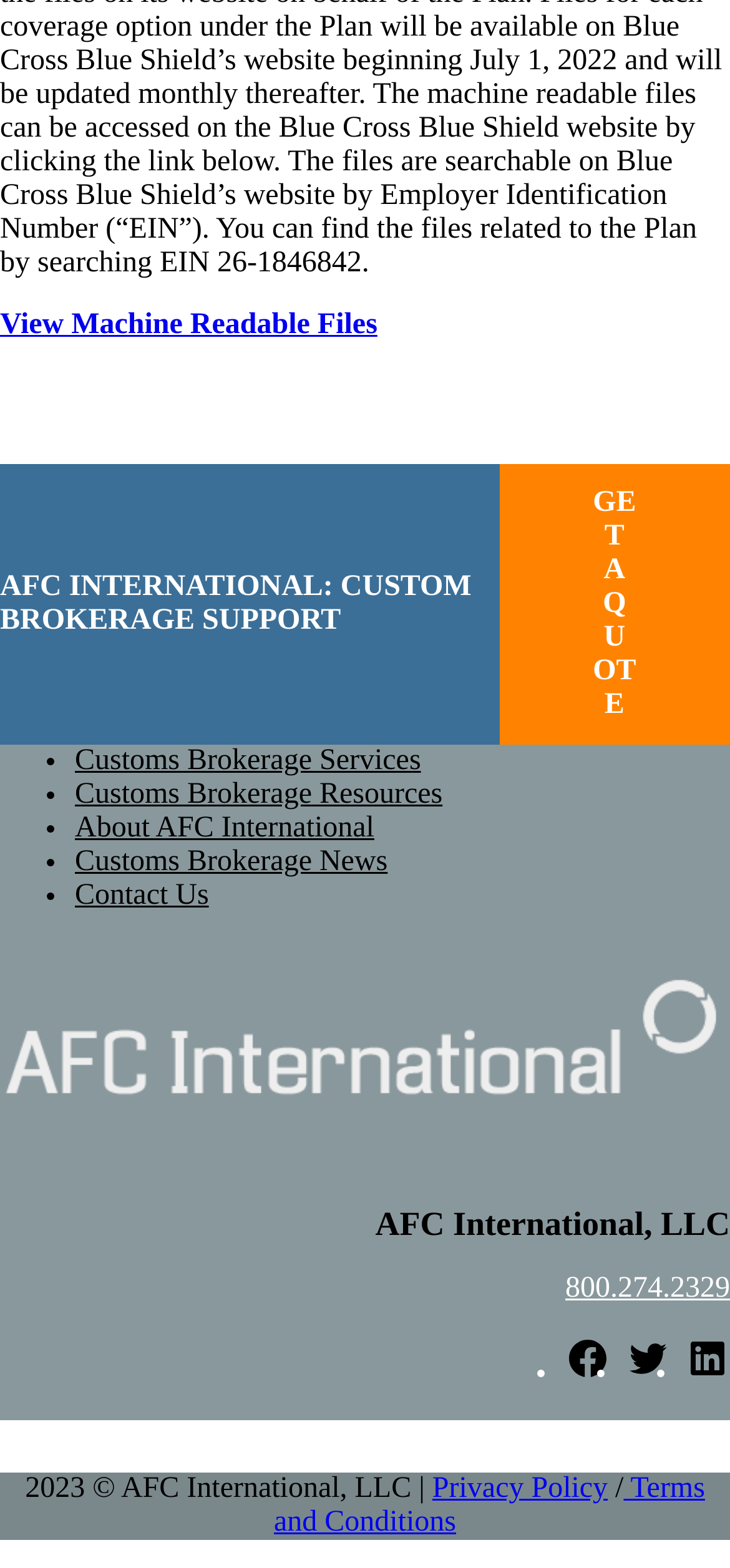Please answer the following question using a single word or phrase: 
What is the name of the company?

AFC International, LLC